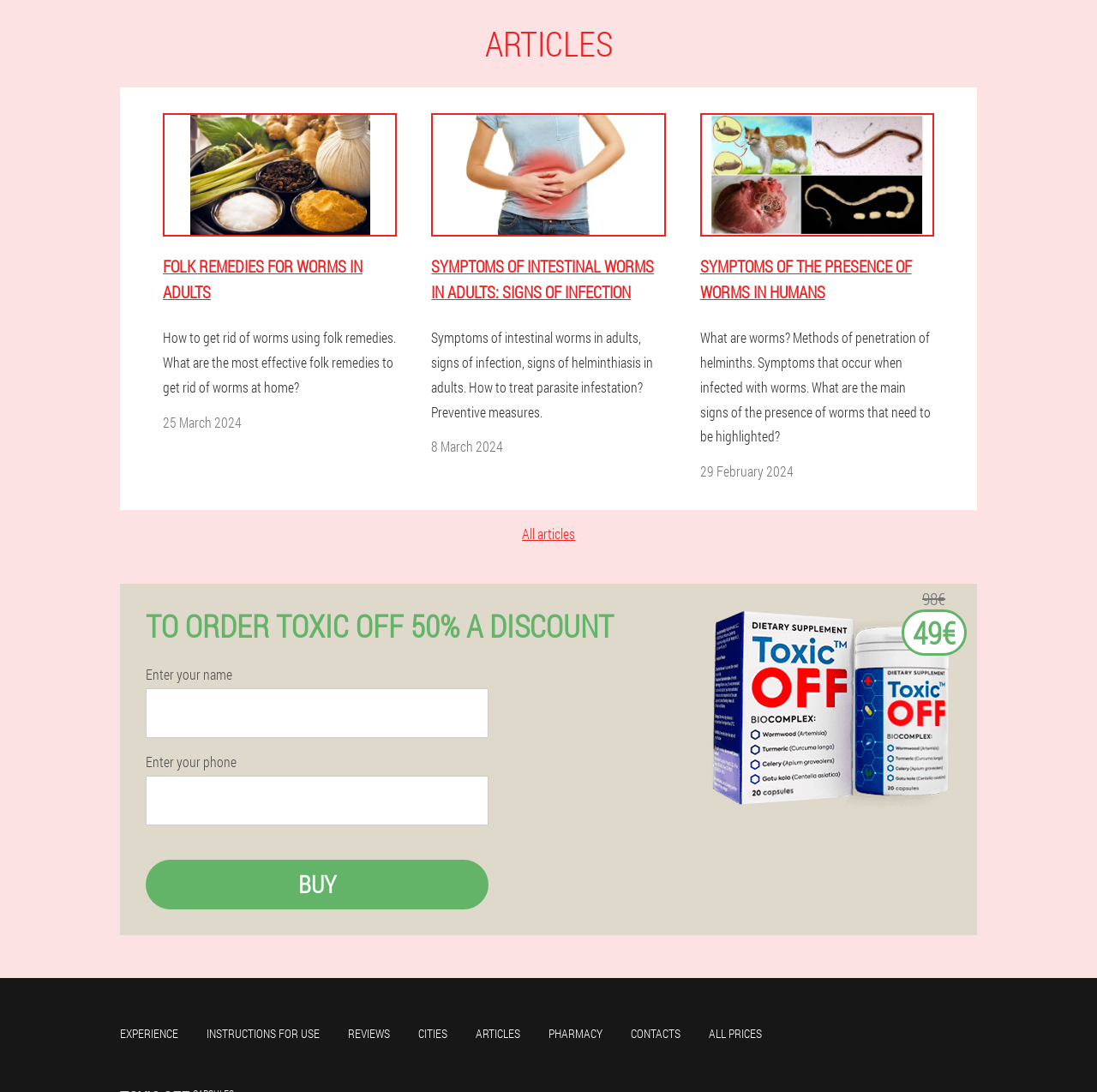Based on the element description Web Series, identify the bounding box of the UI element in the given webpage screenshot. The coordinates should be in the format (top-left x, top-left y, bottom-right x, bottom-right y) and must be between 0 and 1.

None